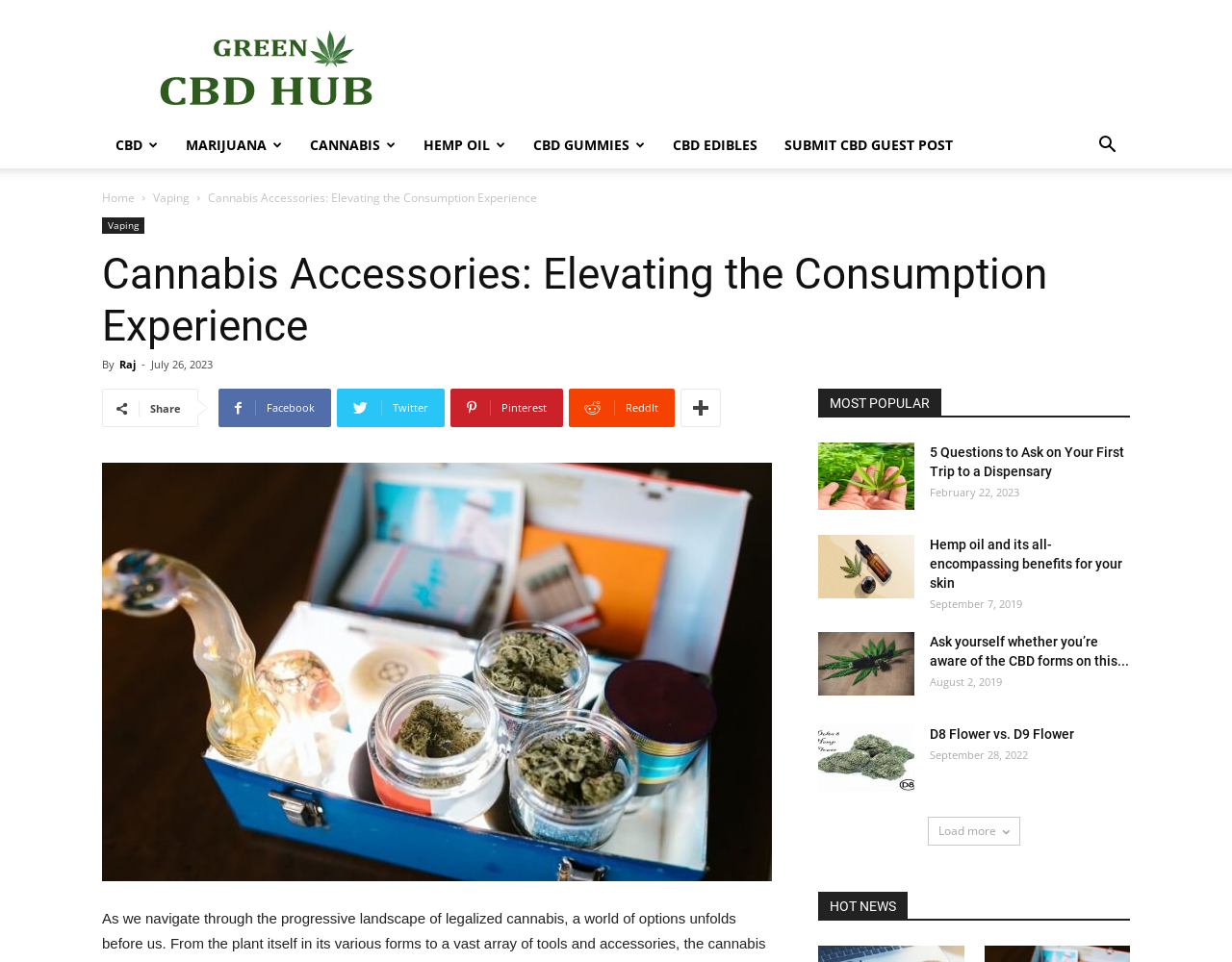What is the category of the first link on the webpage?
Please craft a detailed and exhaustive response to the question.

The first link on the webpage is 'CBD ', which suggests that the category of this link is CBD, a type of cannabis product.